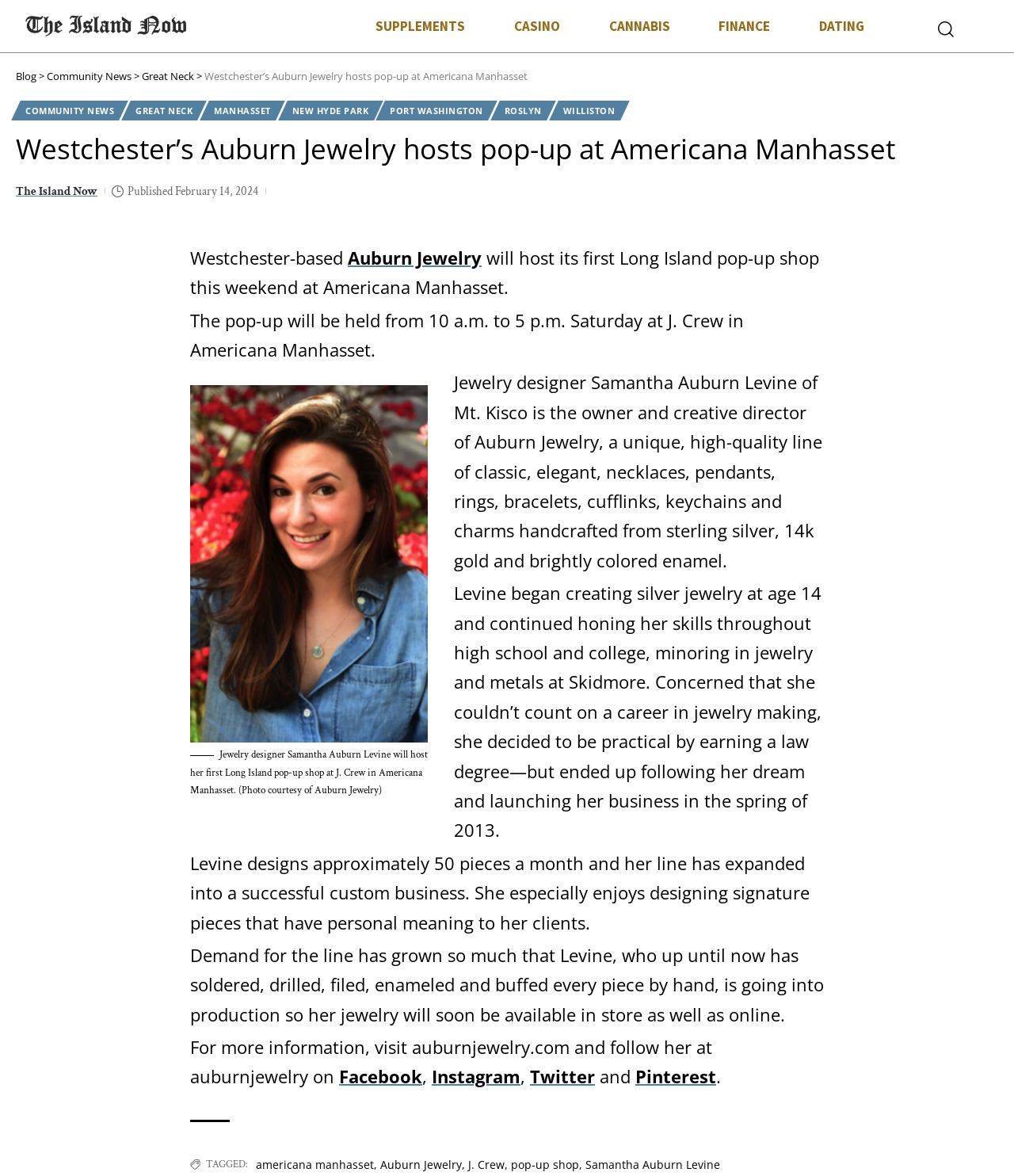Respond to the following question with a brief word or phrase:
What is the name of the jewelry designer?

Samantha Auburn Levine